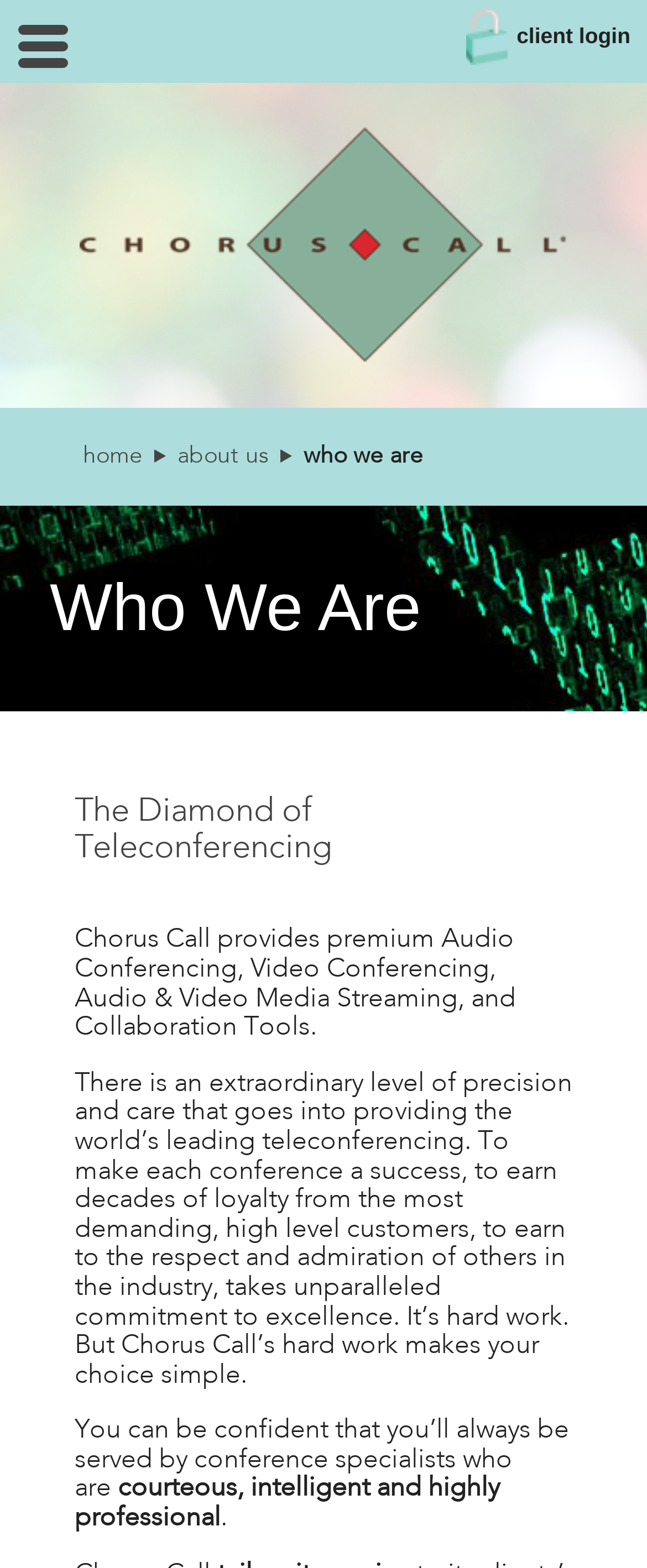What is the characteristic of the conference specialists?
Please provide a comprehensive answer based on the details in the screenshot.

The characteristic of the conference specialists can be found in the StaticText elements with bounding box coordinates [0.115, 0.904, 0.879, 0.959] and [0.115, 0.942, 0.772, 0.977], which describe them as 'courteous, intelligent, and highly professional'.